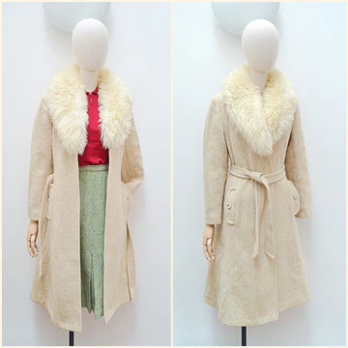Explain the image in a detailed way.

This image showcases a chic 1970s wool and faux sheepskin coat presented in a two-view format. The left side features a mannequin styled with the coat open, revealing a vibrant red blouse underneath, paired with a green skirt that emphasizes a classic vintage look. The coat, in a subtle oatmeal hue, is accentuated by its fluffy faux sheepskin collar, which adds a touch of elegance and warmth. 

The right side displays the coat fully closed, cinched at the waist with a matching tie belt, highlighting its tailored fit. This close-up also captures the attention to detail, such as the decorative buttons on the pockets and the overall luxurious texture. Ideal for layering in cooler weather, this piece stylishly combines comfort and sophistication, perfect for those who appreciate vintage fashion. Priced at ¥877.25, this unique coat is identified as a size small and is described as having some minor interior staining, which is noted to be less visible when worn.